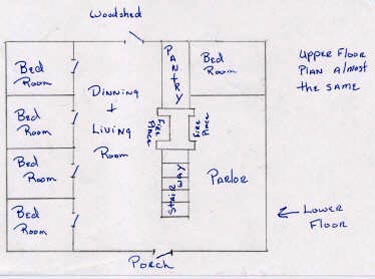Give an in-depth description of the image.

The image depicts a hand-drawn floor plan of a house, featuring a layout that includes various labeled rooms. On the left side, there are multiple "Bed Rooms" arranged vertically, providing ample sleeping space. The central area is designated for a combined "Dining & Living Room," suggesting a communal space for gatherings and meals. A "Pantry" is strategically placed nearby for easy access to food storage. 

Towards the bottom, the layout includes a "Porch," which likely serves as an entrance or relaxation area. A "Parlor" is also marked in the center, suggesting another social or living space. Notably, the plan indicates the house's connection to an adjoining "Woodshed," highlighting provisions for firewood storage. The diagram notes that the upper floor plan is similar, hinting at a two-story structure designed for functionality and comfort. This sketch offers a glimpse into the architectural arrangement and domestic life of the time it represents.